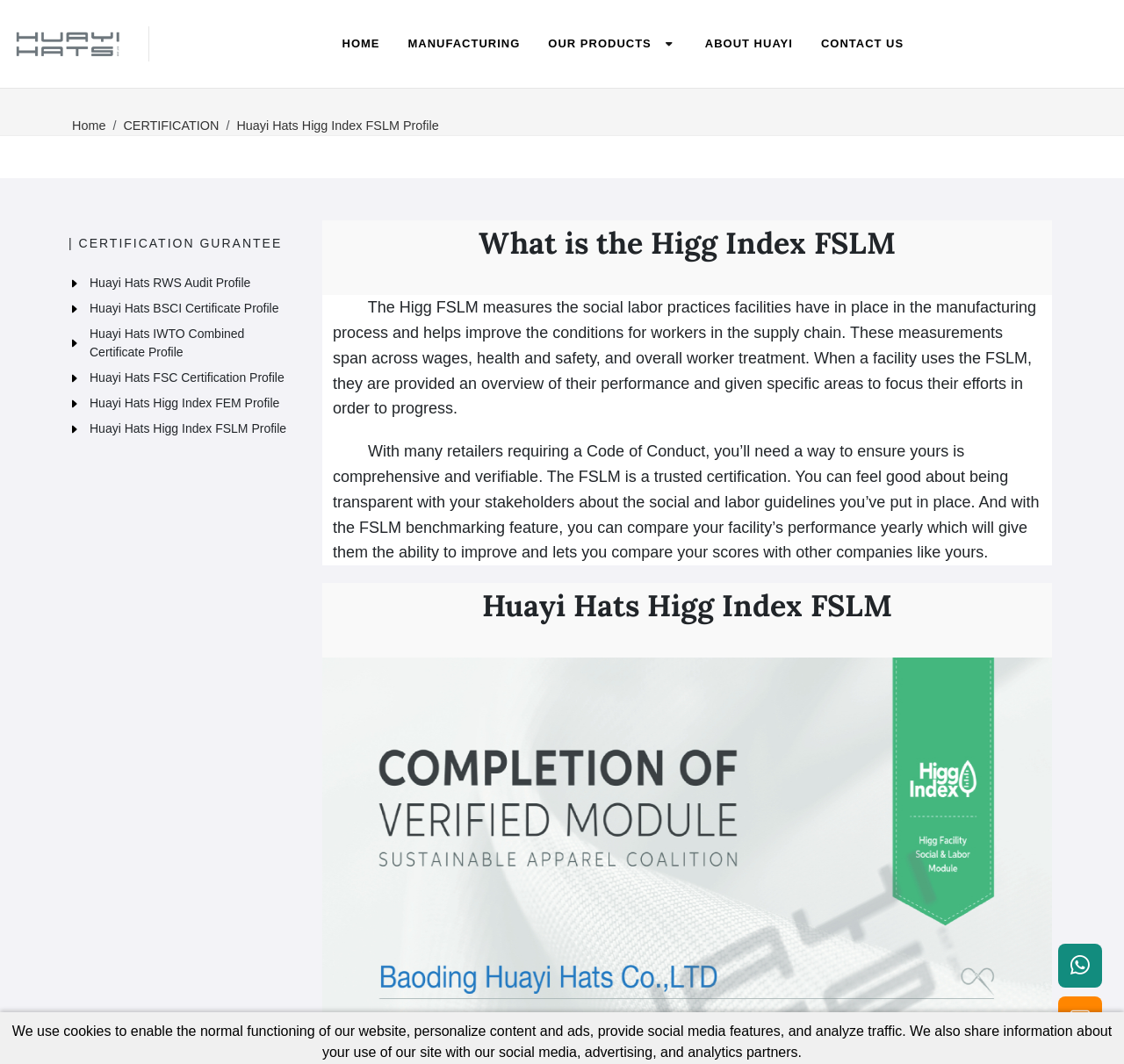What is the purpose of the FSLM certification?
Based on the screenshot, give a detailed explanation to answer the question.

According to the webpage, the FSLM certification is a trusted certification that helps ensure a comprehensive and verifiable Code of Conduct, allowing companies to be transparent with their stakeholders about their social and labor guidelines.